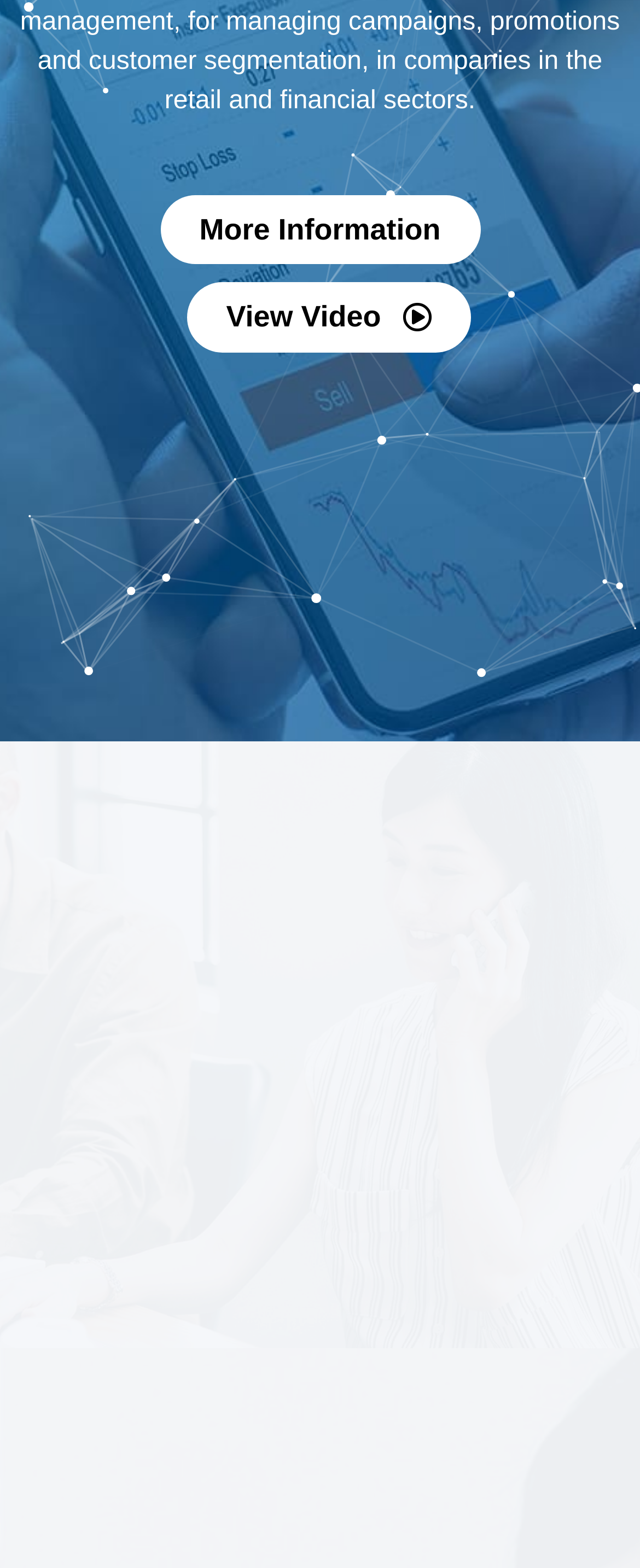Given the element description "More Information" in the screenshot, predict the bounding box coordinates of that UI element.

[0.25, 0.124, 0.75, 0.168]